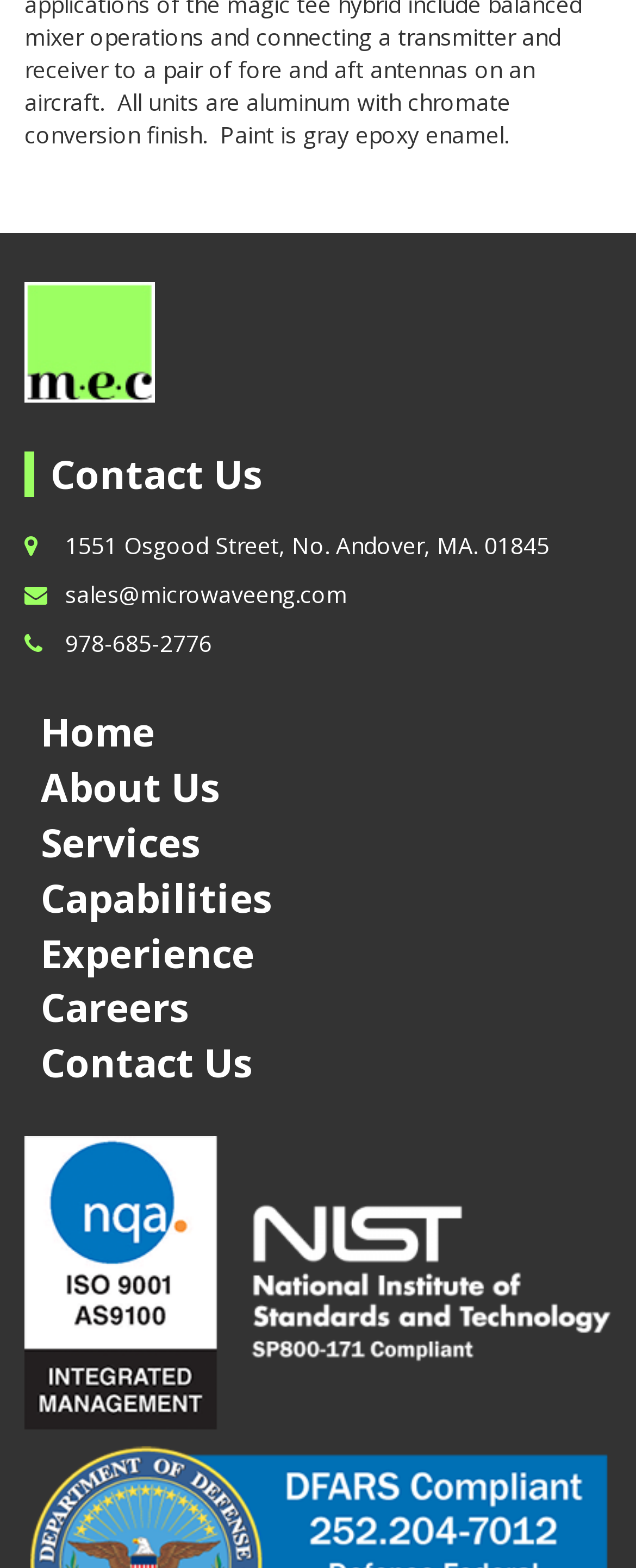What is the company's address?
Identify the answer in the screenshot and reply with a single word or phrase.

1551 Osgood Street, No. Andover, MA. 01845